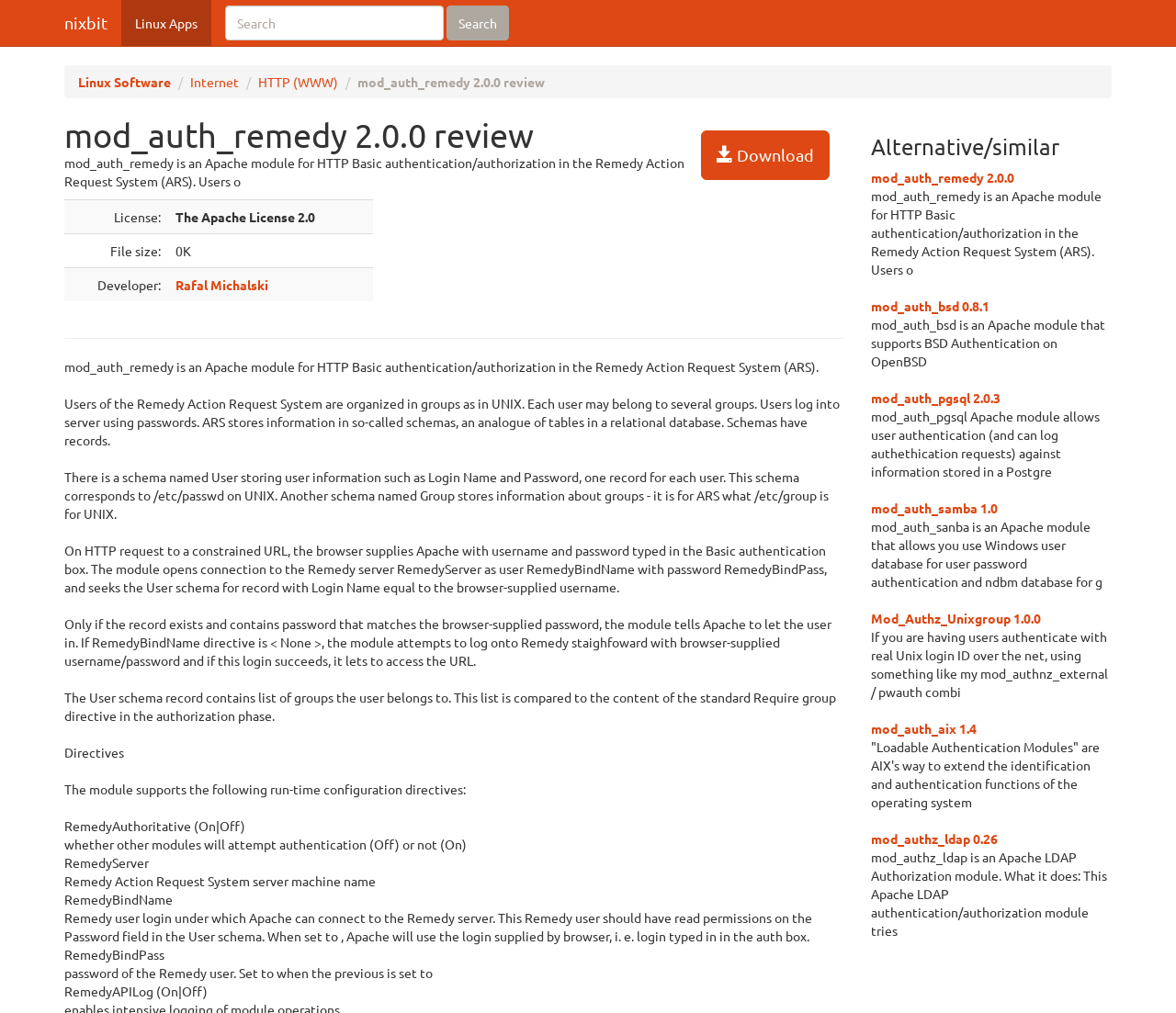Given the element description: "HTTP (WWW)", predict the bounding box coordinates of this UI element. The coordinates must be four float numbers between 0 and 1, given as [left, top, right, bottom].

[0.22, 0.073, 0.288, 0.089]